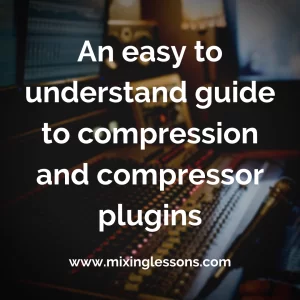From the image, can you give a detailed response to the question below:
What is the background of the image?

The caption describes the background of the image as a 'professional audio mixing console', which is a device used in music production and sound engineering, emphasizing the relevance of the guide to these fields.